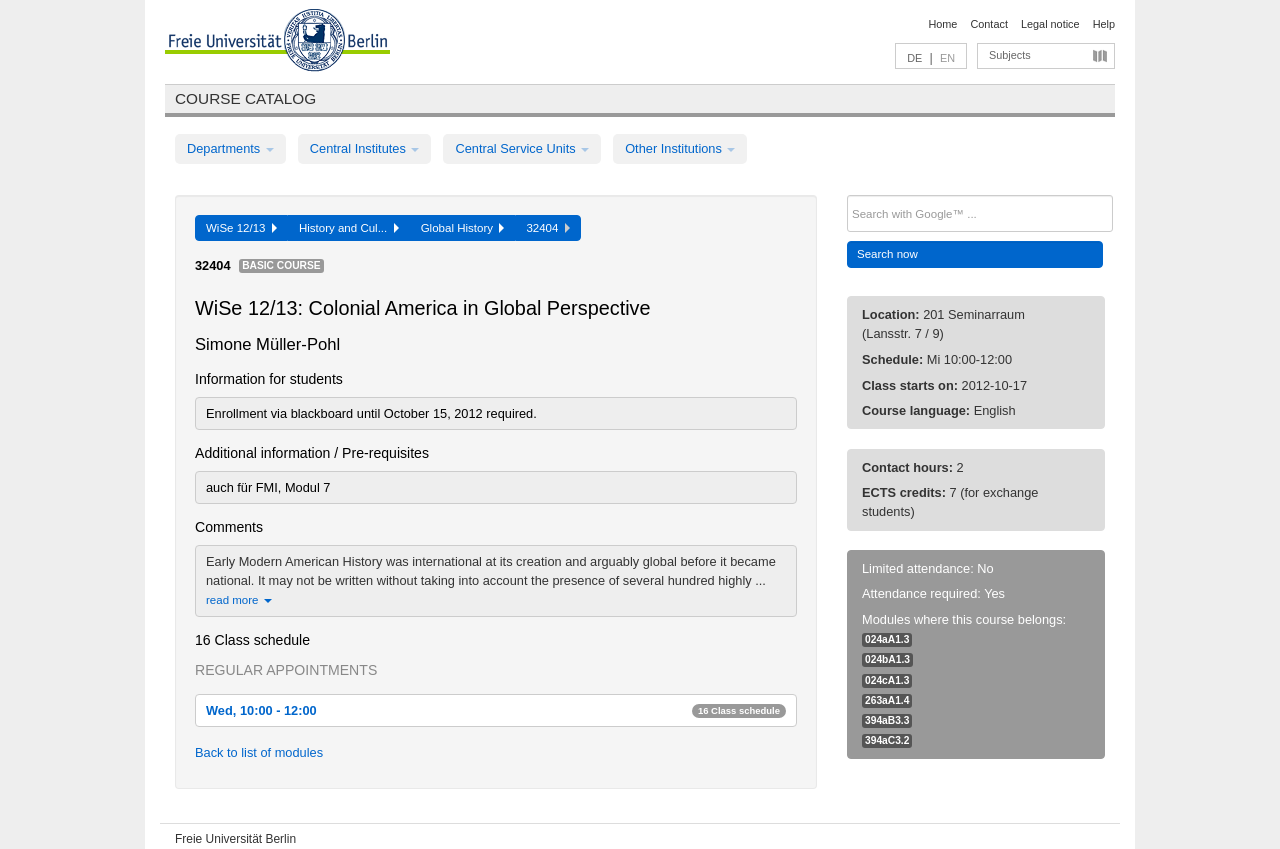Please identify the bounding box coordinates of the element I should click to complete this instruction: 'Search with Google'. The coordinates should be given as four float numbers between 0 and 1, like this: [left, top, right, bottom].

[0.662, 0.23, 0.87, 0.273]